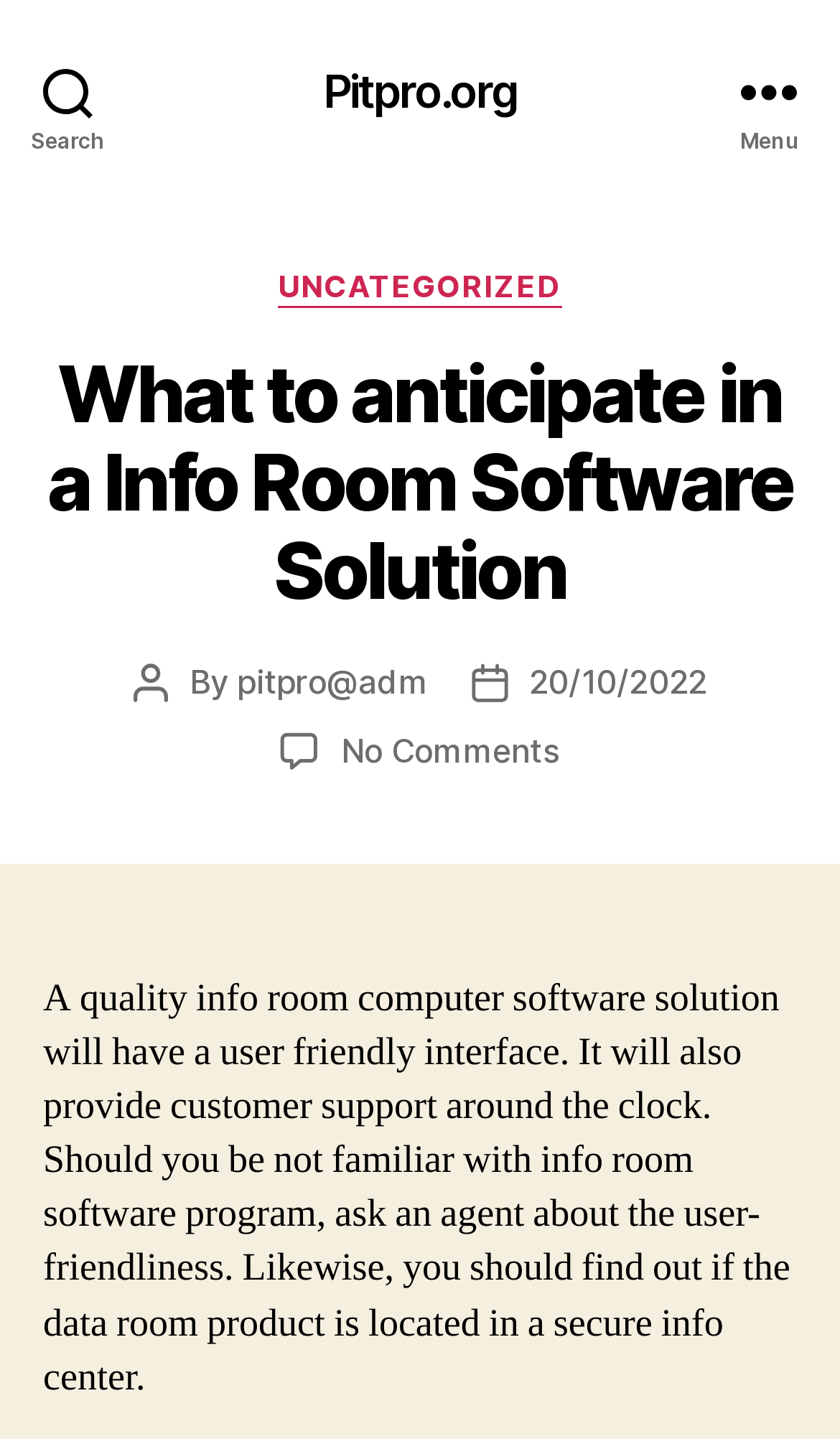Please find the bounding box for the UI element described by: "20/10/2022".

[0.63, 0.459, 0.841, 0.487]